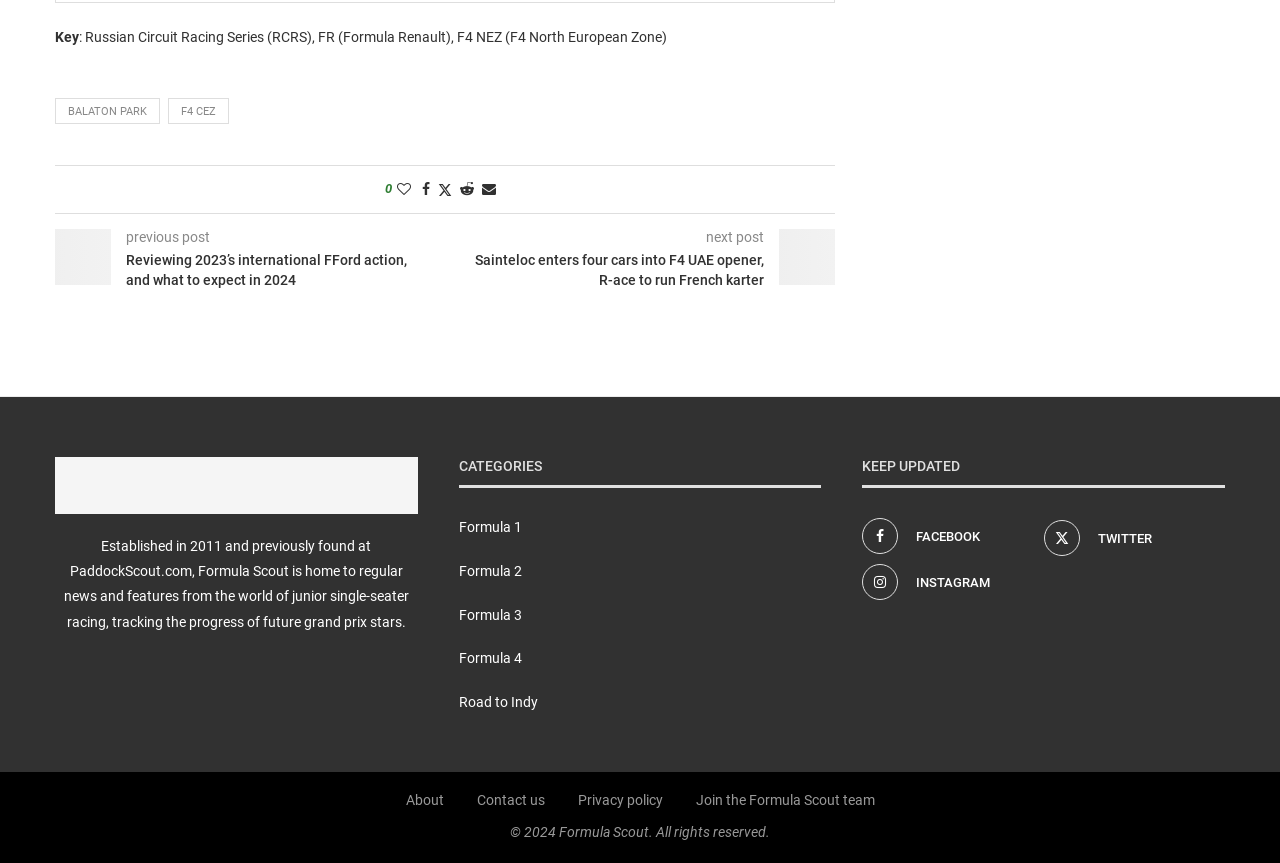How many social media platforms are listed under 'KEEP UPDATED'?
Answer the question with a single word or phrase derived from the image.

3